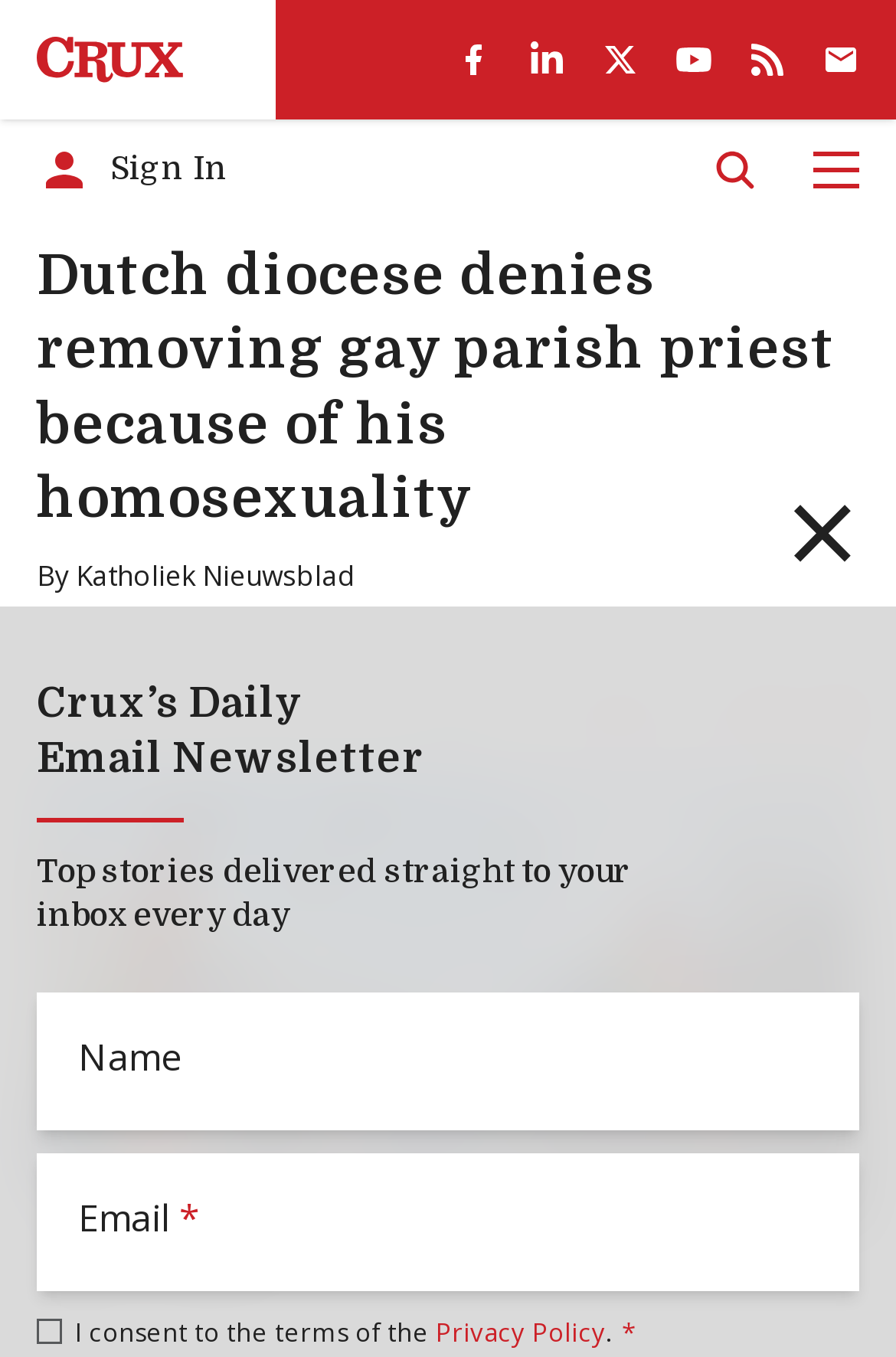Find the bounding box coordinates for the area you need to click to carry out the instruction: "Sign in to the website". The coordinates should be four float numbers between 0 and 1, indicated as [left, top, right, bottom].

[0.041, 0.105, 0.254, 0.145]